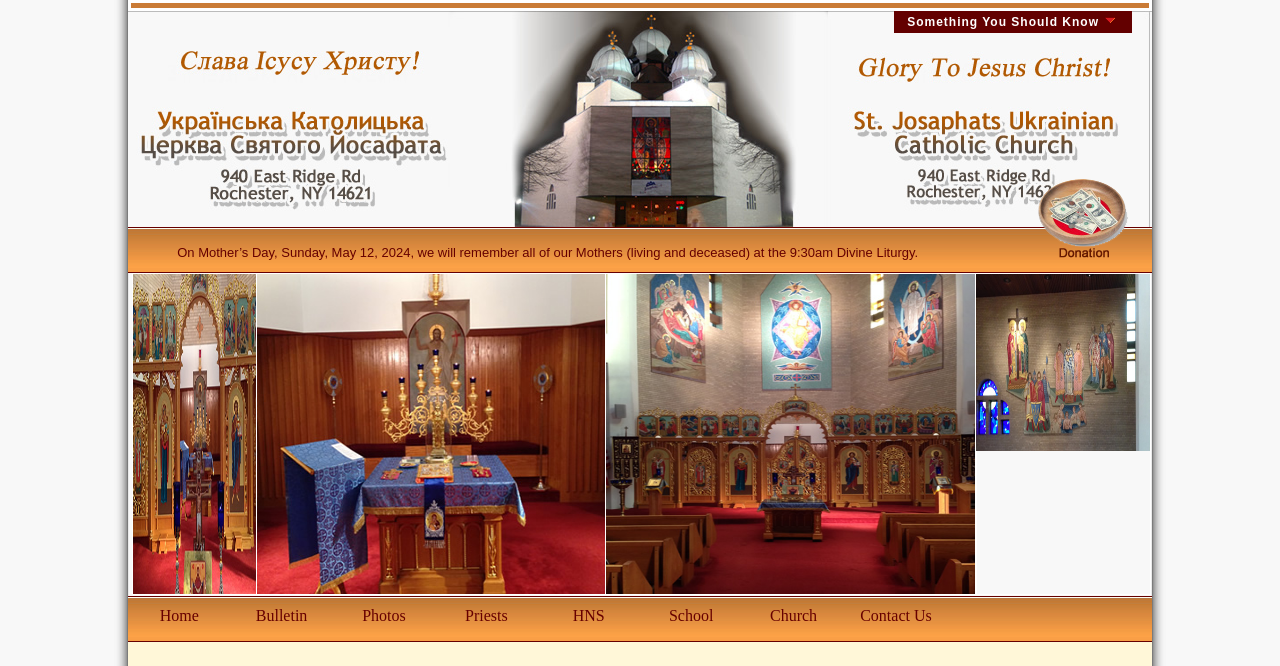Locate the bounding box coordinates of the clickable area needed to fulfill the instruction: "Make a donation".

[0.803, 0.372, 0.889, 0.393]